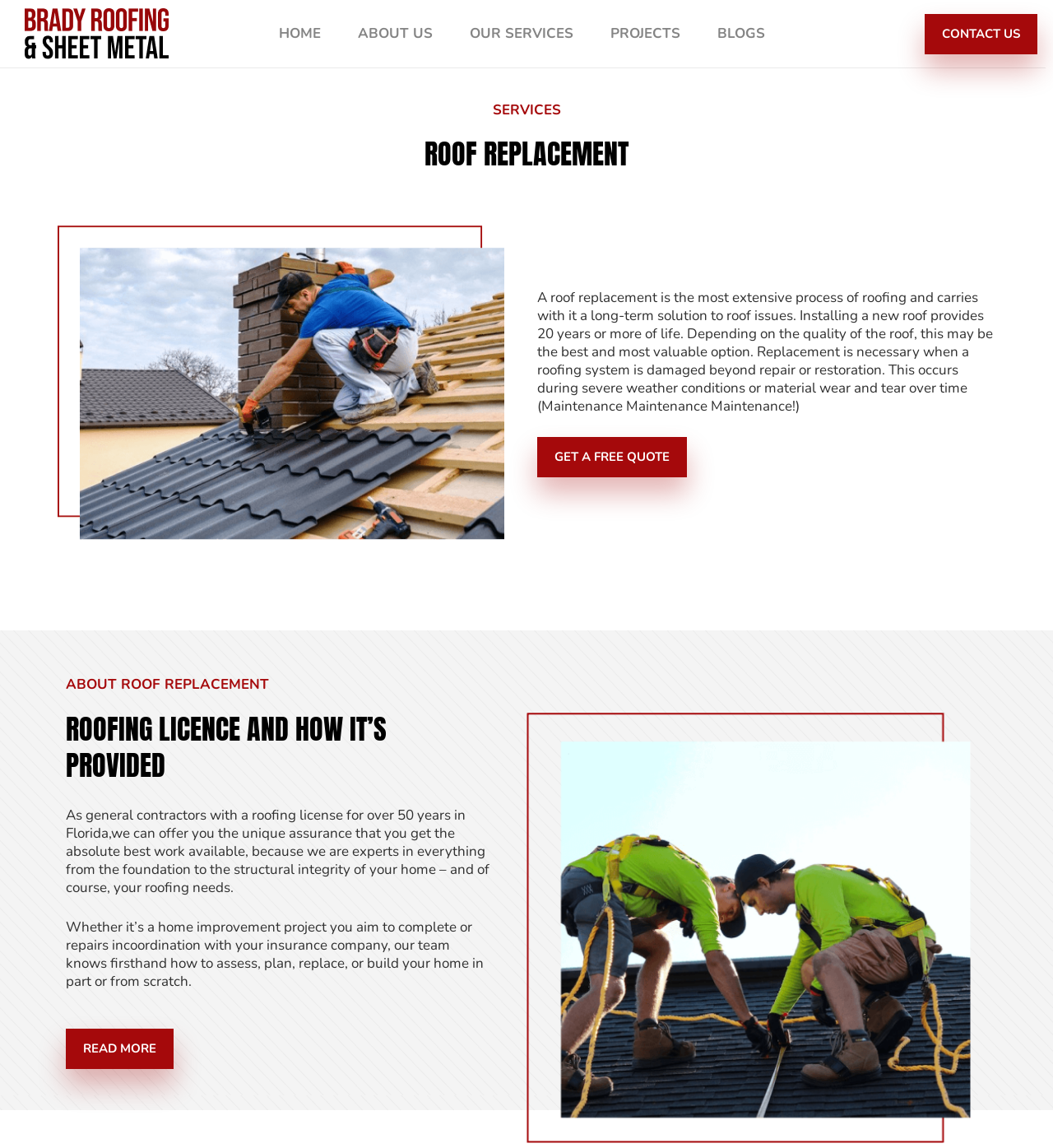What is the purpose of the 'GET A FREE QUOTE' button?
Provide a fully detailed and comprehensive answer to the question.

The 'GET A FREE QUOTE' button is likely used to request a quote for the roof replacement service, allowing users to get an estimate for the work.